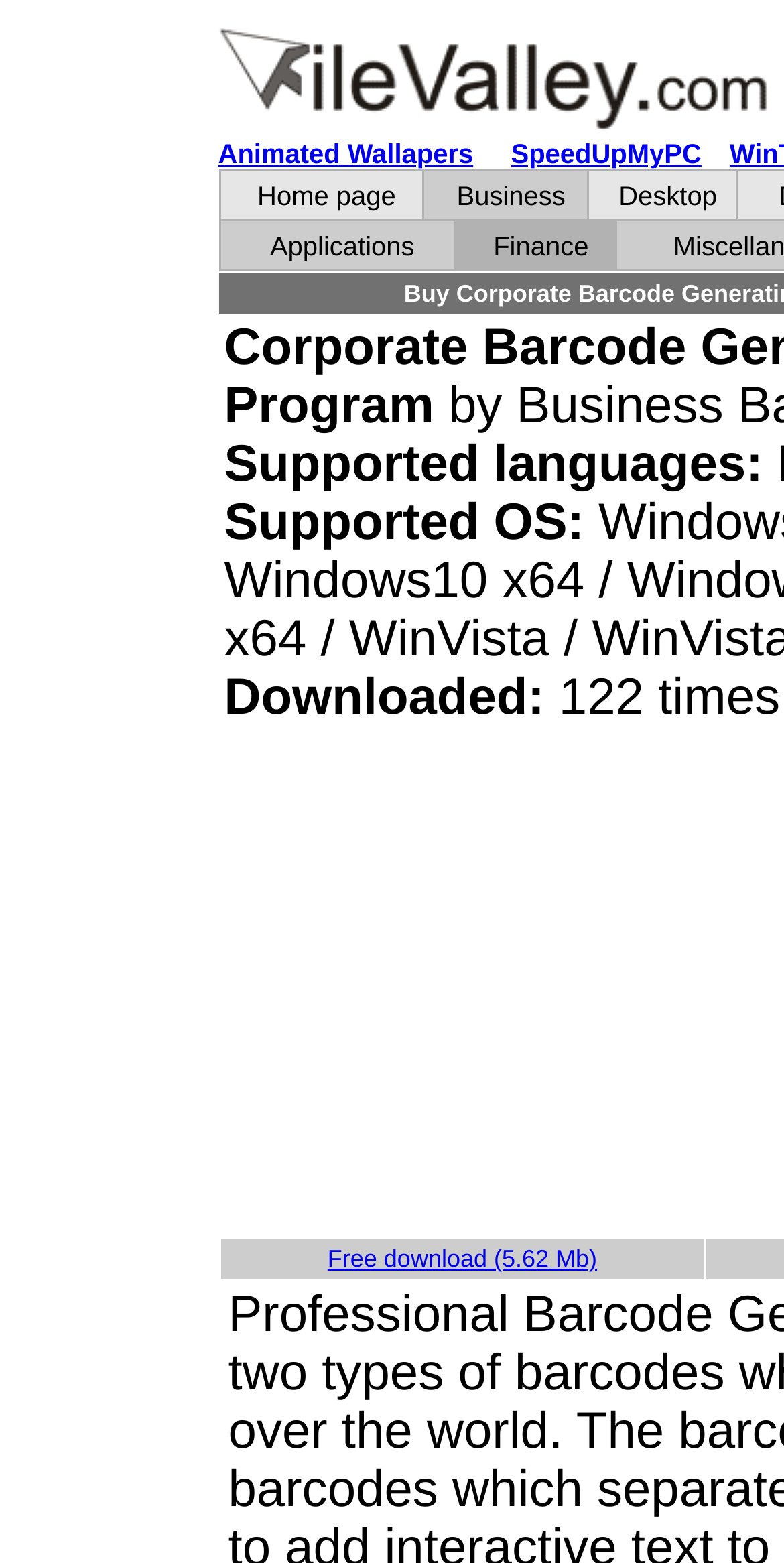What are the two categories listed below the program description?
Utilize the information in the image to give a detailed answer to the question.

Below the program description, there are two categories listed: Animated Wallapers and SpeedUpMyPC, which are likely related to the program or other software offerings.